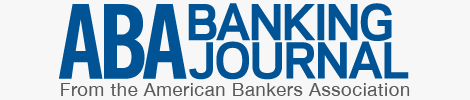Illustrate the image with a detailed caption.

The image features the logo of the ABA Banking Journal, prominently displaying the title in bold blue lettering. Accompanying the title is the tagline "From the American Bankers Association" in a smaller, lighter font. This design signifies the journal's affiliation with the American Bankers Association, emphasizing its focus on banking industry news, insights, and educational content. The logo serves as a central visual element for readers engaging with financial topics and current events relevant to banking professionals.